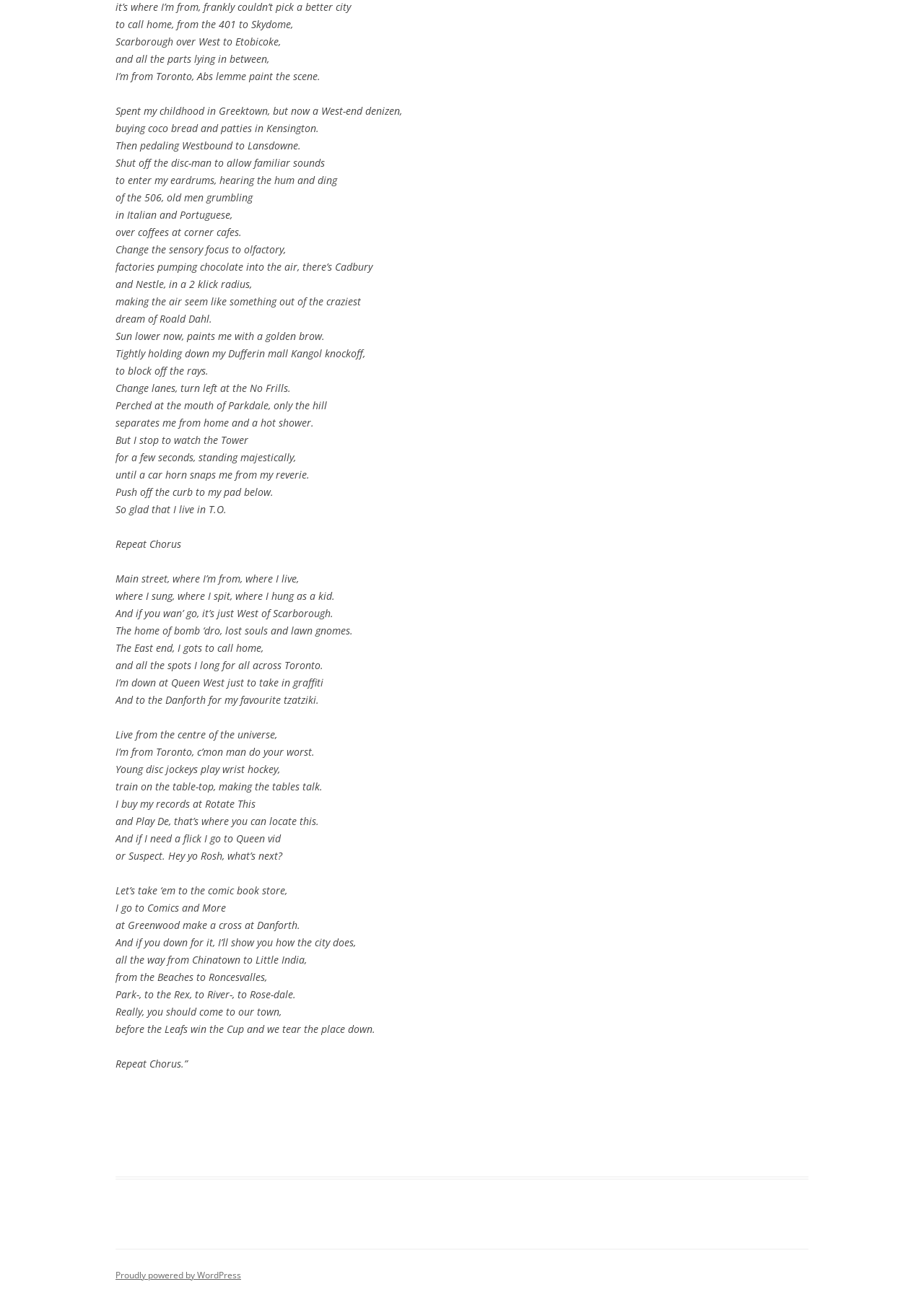What is the author's favorite sport?
Based on the screenshot, respond with a single word or phrase.

Hockey